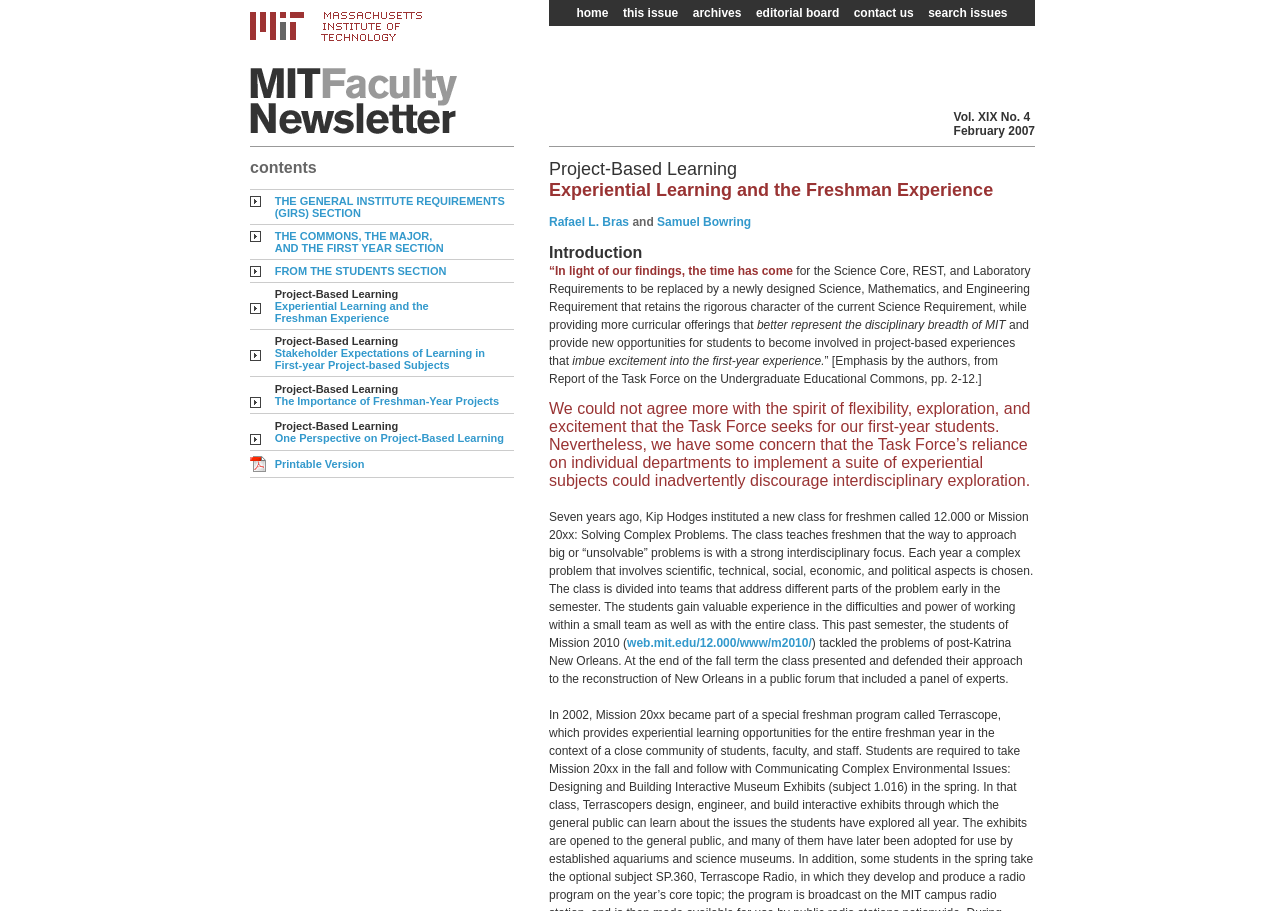Provide a brief response using a word or short phrase to this question:
What was the topic of the class presentation in the fall term?

Reconstruction of New Orleans